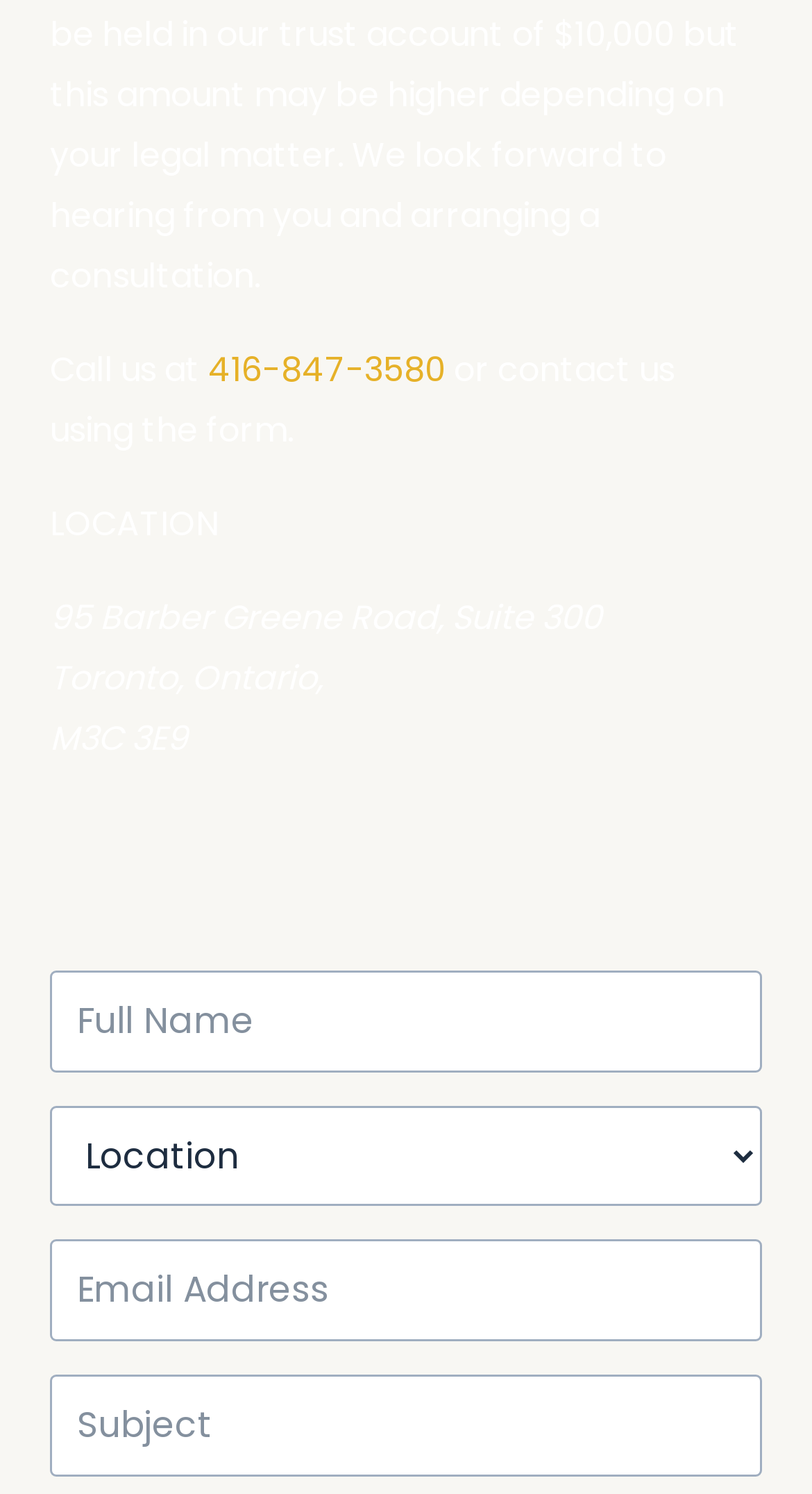What is the city of the location?
Answer the question with a thorough and detailed explanation.

The location is mentioned in the middle section of the webpage, and the city is specified as Toronto, Ontario.